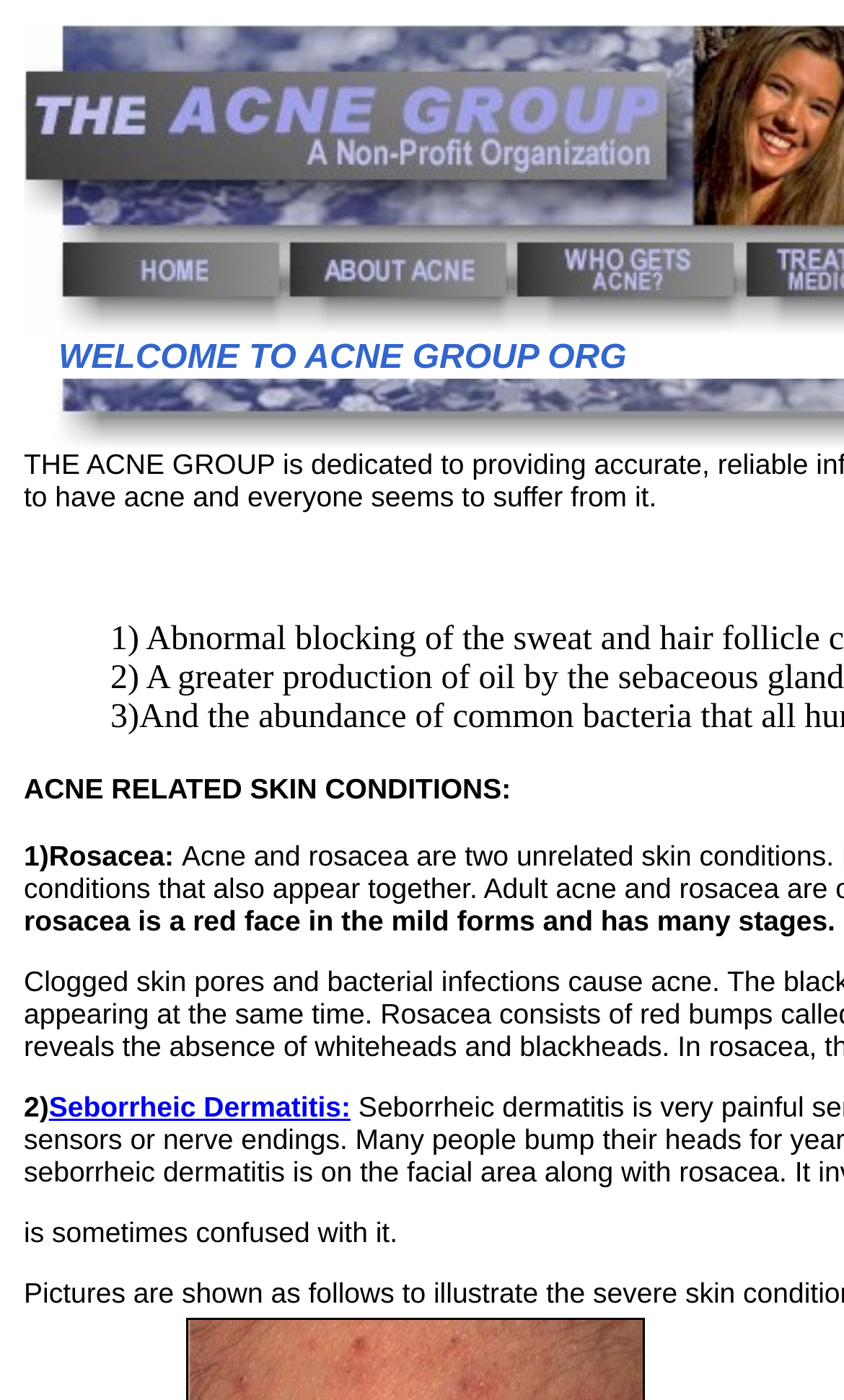What is the first acne-related skin condition mentioned?
Please use the image to provide an in-depth answer to the question.

The webpage lists acne-related skin conditions, and the first one mentioned is Rosacea, which is indicated by the StaticText element '1)Rosacea:' at coordinates [0.028, 0.6, 0.215, 0.623]